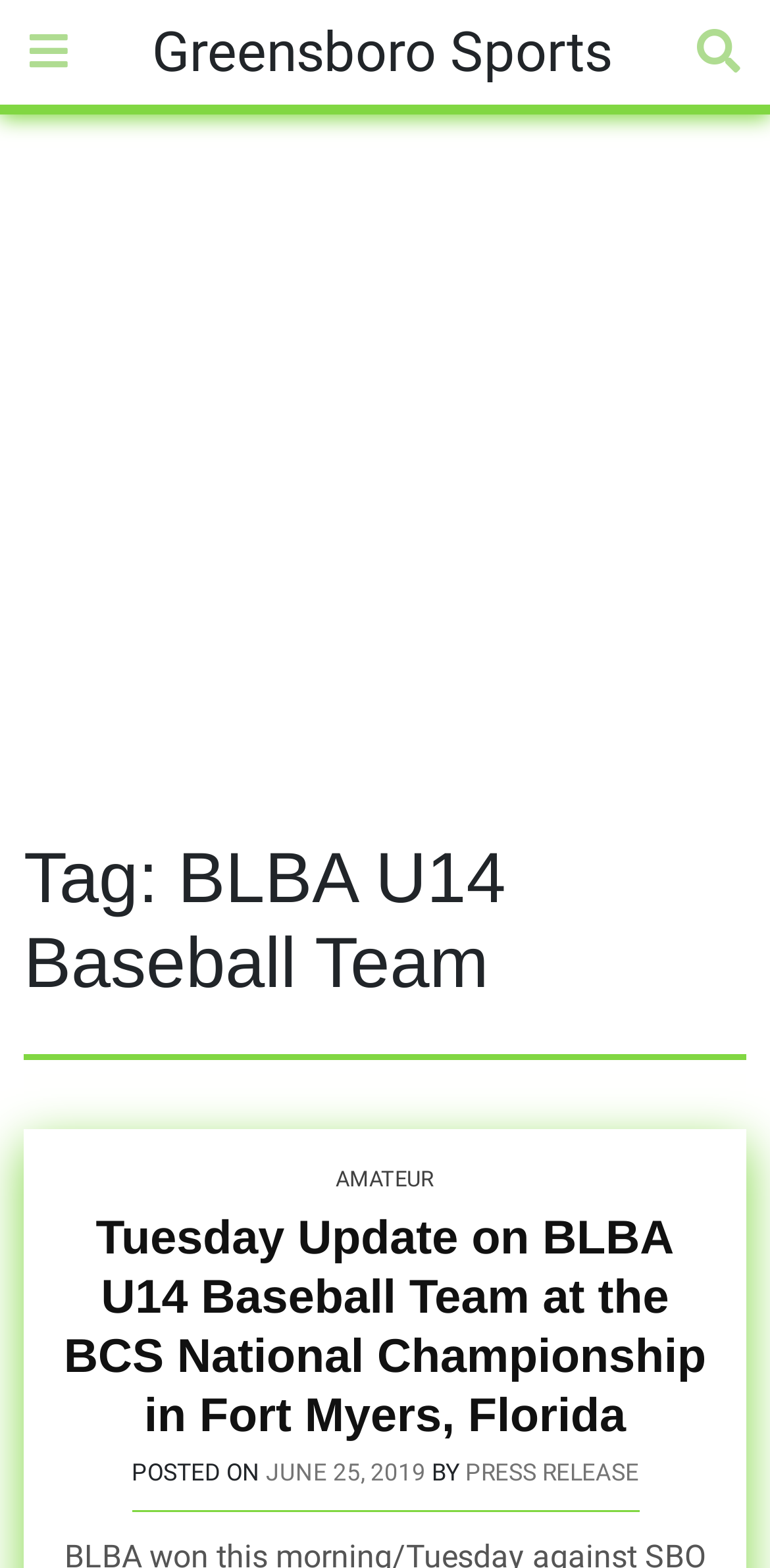What is the title of the article about the BLBA U14 Baseball Team?
Using the image as a reference, answer the question with a short word or phrase.

Tuesday Update on BLBA U14 Baseball Team at the BCS National Championship in Fort Myers, Florida